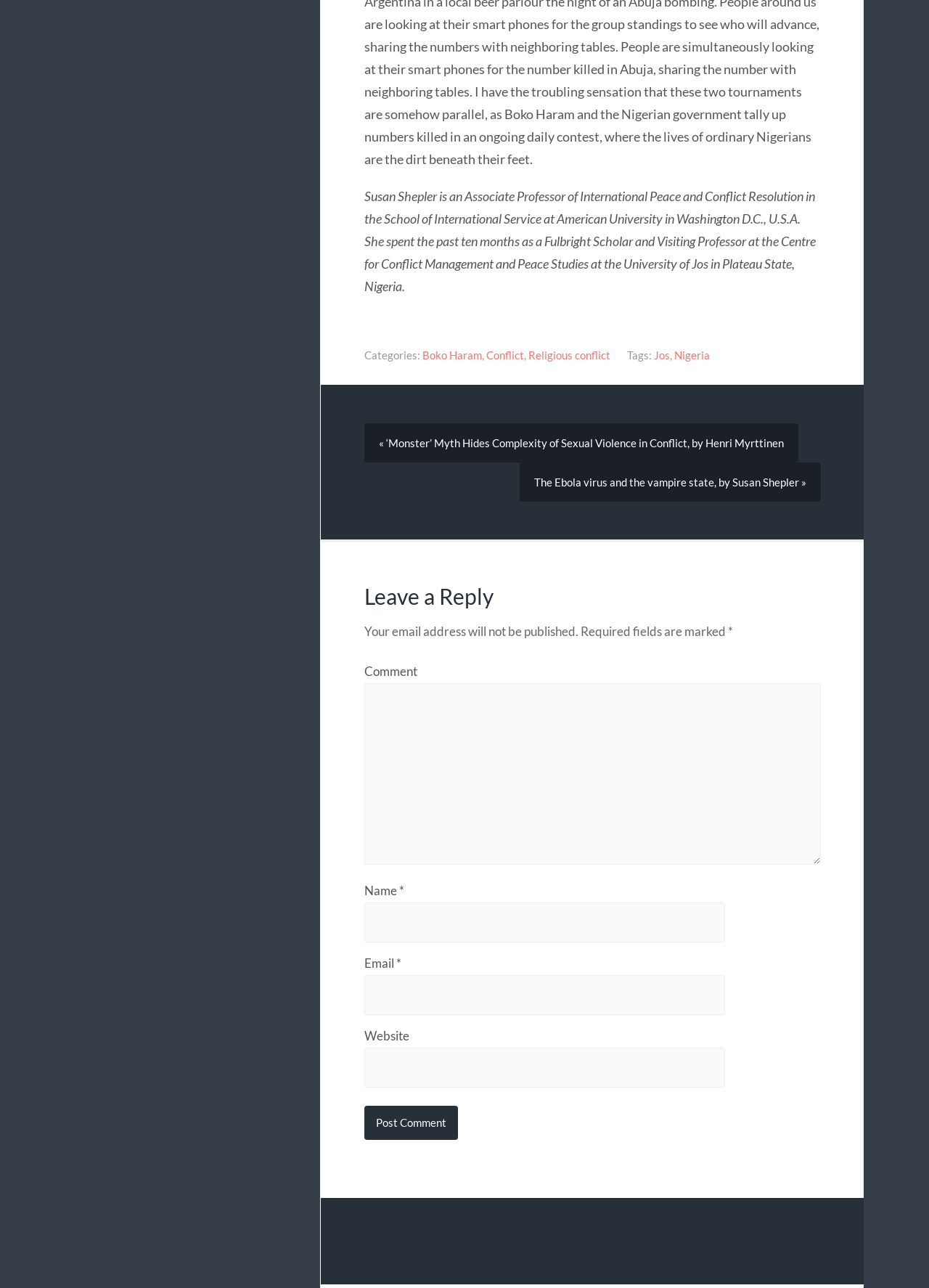What is the topic of the article?
Based on the screenshot, provide a one-word or short-phrase response.

Conflict